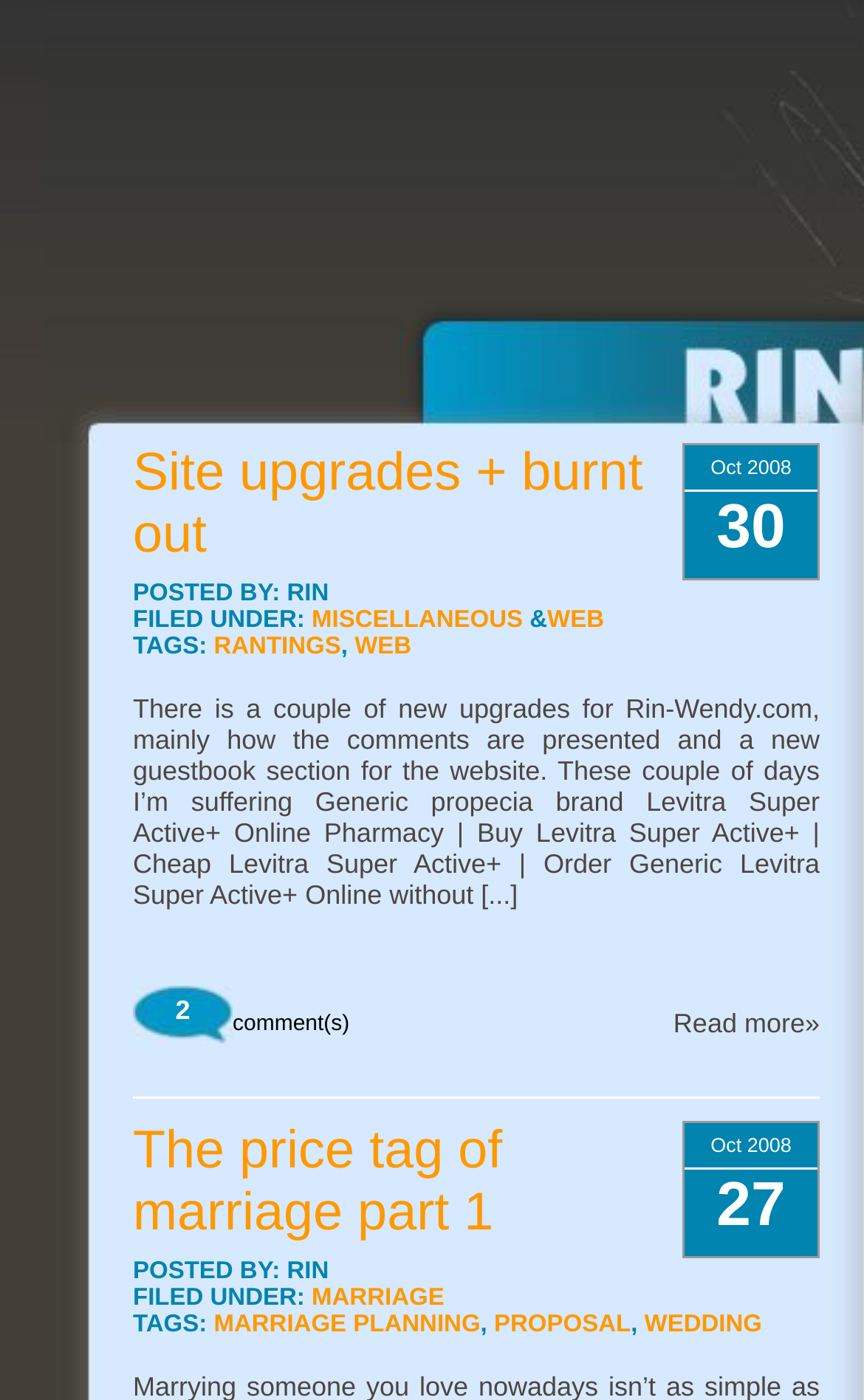Identify the bounding box for the UI element that is described as follows: "rantings".

[0.247, 0.453, 0.395, 0.472]